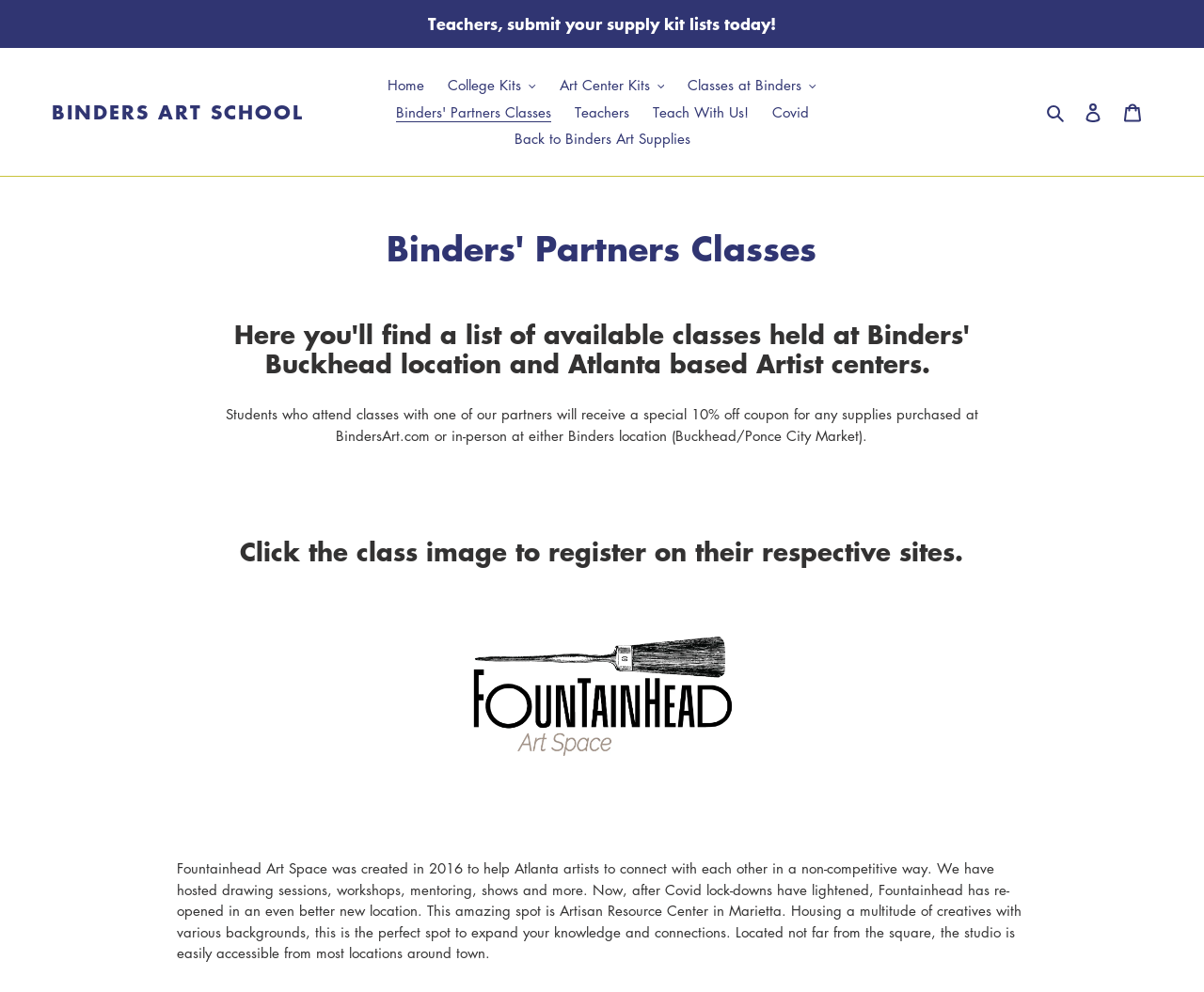Generate a detailed explanation of the webpage's features and information.

The webpage is about Binders' Partners Classes, specifically listing available classes held at Binders' Buckhead location and Atlanta-based Artist centers. At the top, there is an announcement section with a link to submit supply kit lists. Below that, there is a navigation menu with links to BINDERS ART SCHOOL, Home, College Kits, Art Center Kits, Classes at Binders, Teachers, Teach With Us!, Covid, and Back to Binders Art Supplies. 

On the right side of the navigation menu, there are buttons for Search, Log in, and Cart. The main content area has a heading that repeats the title "Binders' Partners Classes" and a brief description of the page's purpose. 

Below the description, there is a paragraph explaining that students who attend classes with one of their partners will receive a special 10% off coupon for any supplies purchased at BindersArt.com or in-person at either Binders location. 

Further down, there is a section with a heading that instructs users to click the class image to register on their respective sites. This section contains a link to the fountainhead art space logo, which is an image, and a brief description of the Fountainhead Art Space, including its history, location, and activities.